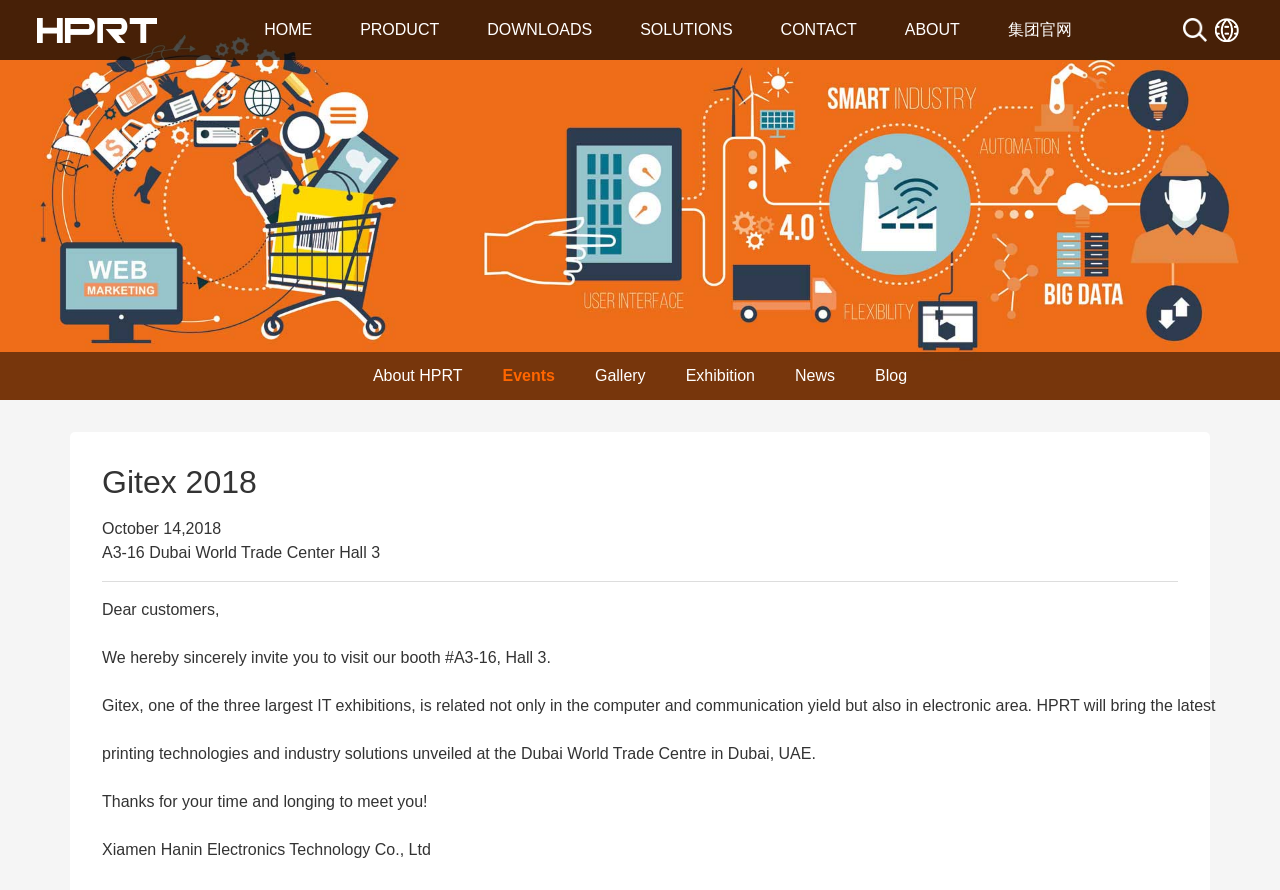Locate the bounding box coordinates of the element to click to perform the following action: 'Click the HOME link'. The coordinates should be given as four float values between 0 and 1, in the form of [left, top, right, bottom].

[0.206, 0.024, 0.244, 0.043]